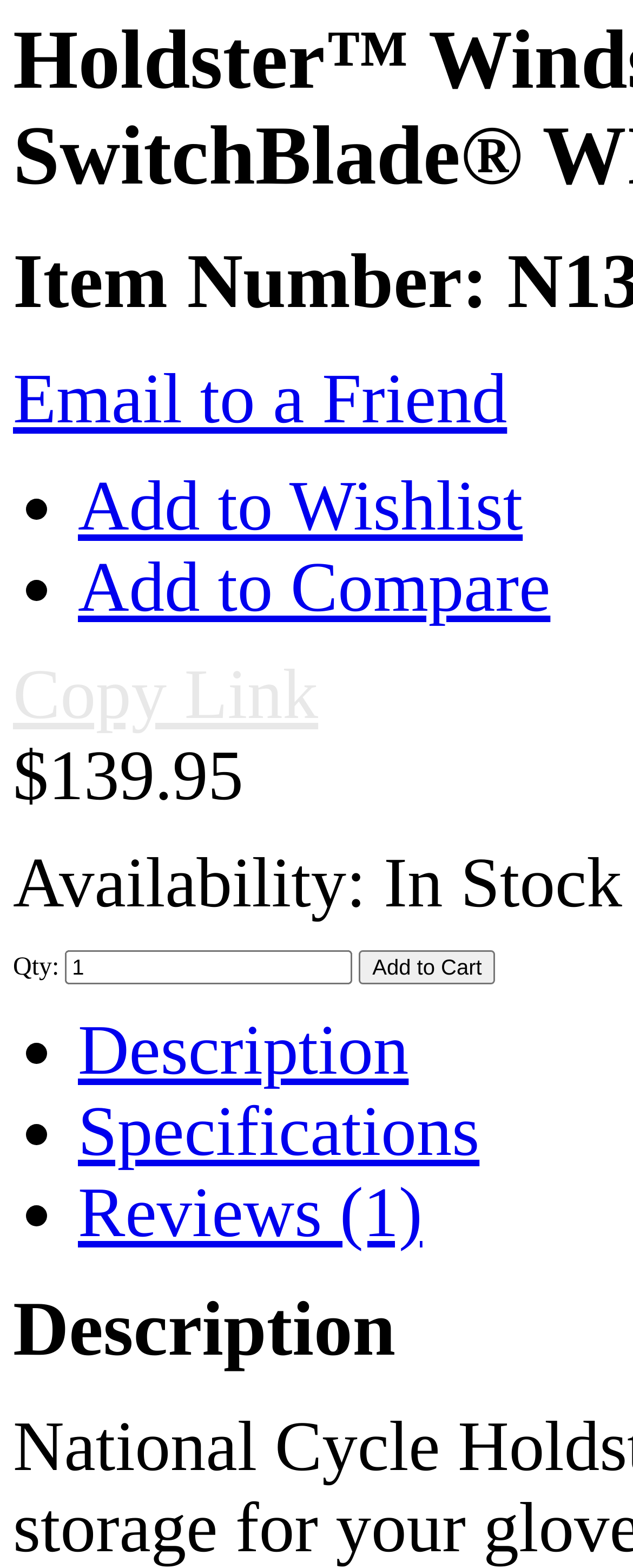Is the product in stock?
Provide a thorough and detailed answer to the question.

I determined that the product is in stock by reading the StaticText element with the text 'In Stock' located at [0.606, 0.539, 0.983, 0.589], which is next to the StaticText element with the text 'Availability:' located at [0.021, 0.539, 0.606, 0.589].